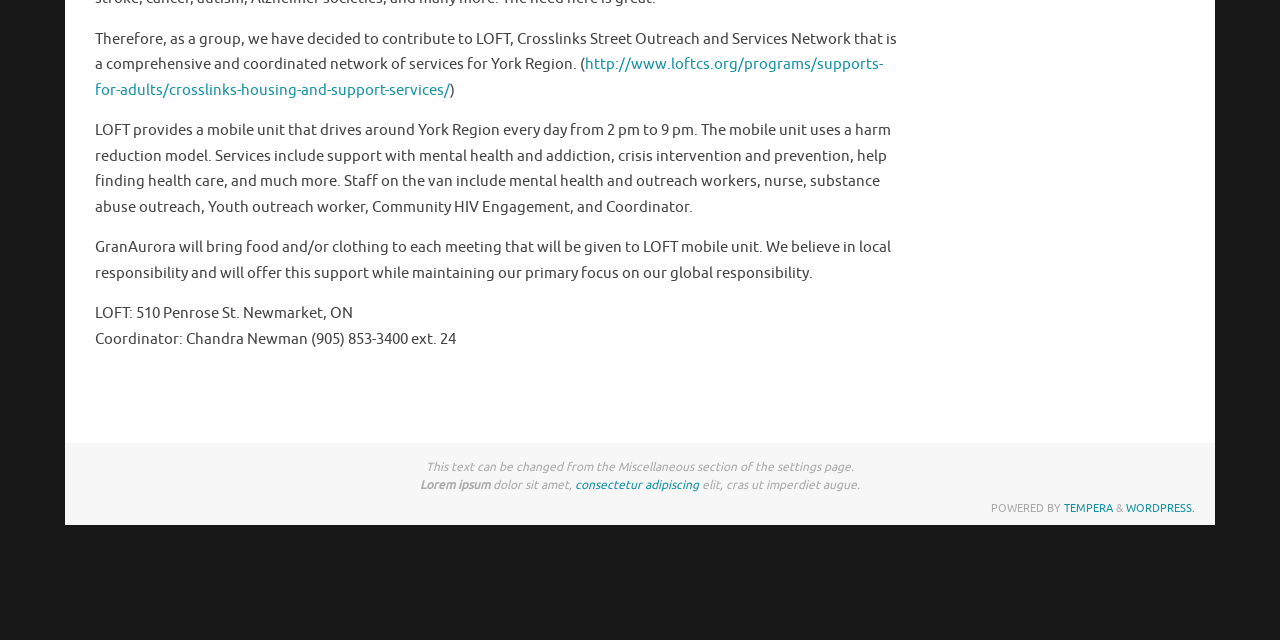Please find the bounding box for the UI element described by: "consectetur adipiscing".

[0.449, 0.746, 0.546, 0.771]